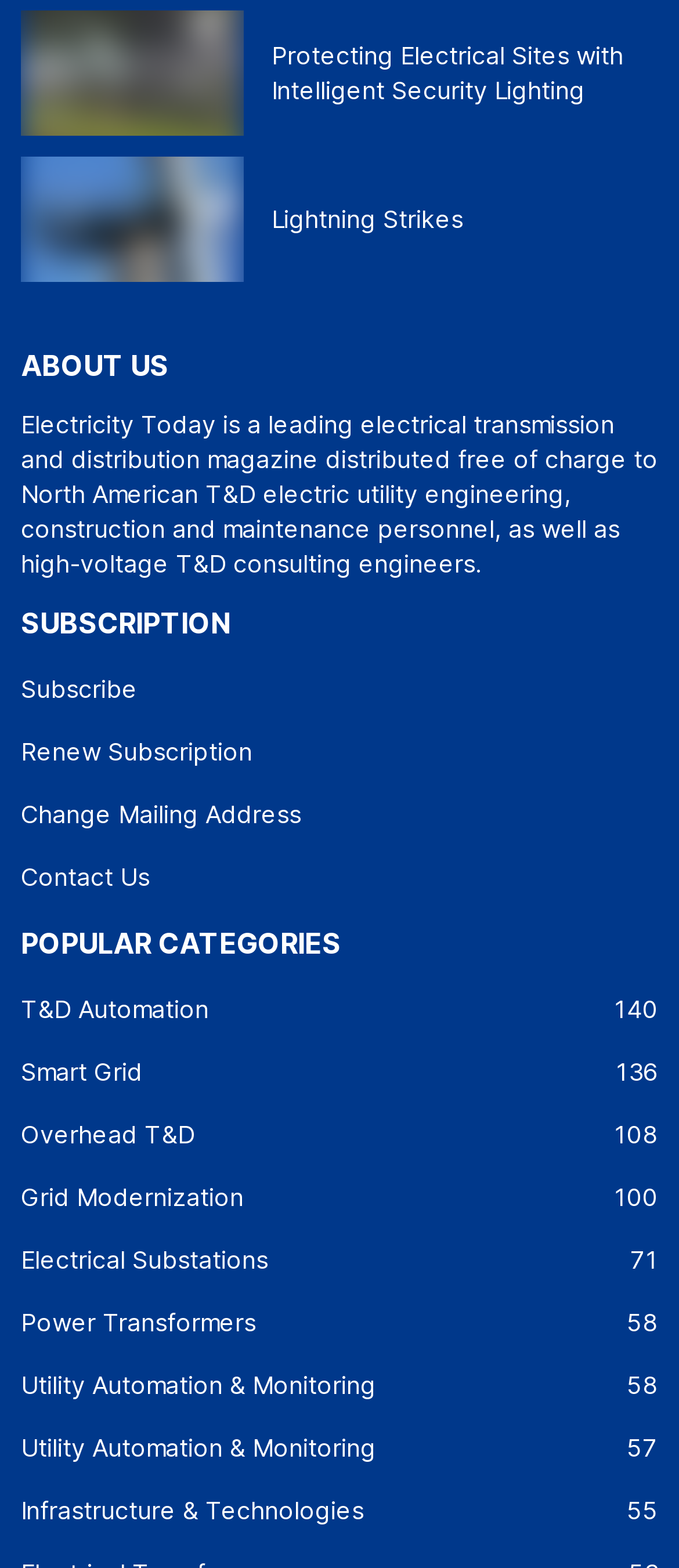Please specify the bounding box coordinates of the area that should be clicked to accomplish the following instruction: "Contact the magazine". The coordinates should consist of four float numbers between 0 and 1, i.e., [left, top, right, bottom].

[0.031, 0.543, 0.221, 0.574]